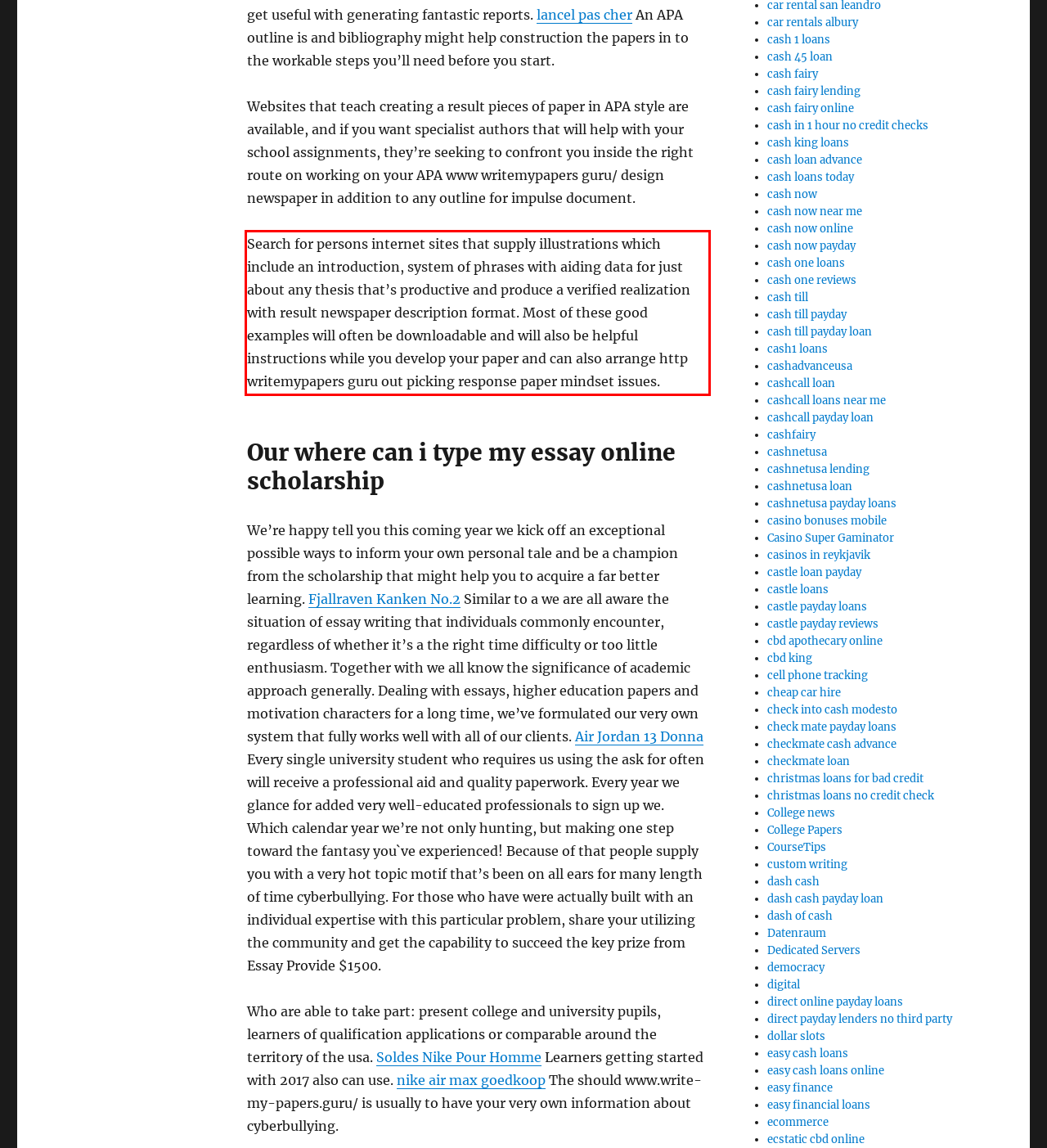Extract and provide the text found inside the red rectangle in the screenshot of the webpage.

Search for persons internet sites that supply illustrations which include an introduction, system of phrases with aiding data for just about any thesis that’s productive and produce a verified realization with result newspaper description format. Most of these good examples will often be downloadable and will also be helpful instructions while you develop your paper and can also arrange http writemypapers guru out picking response paper mindset issues.